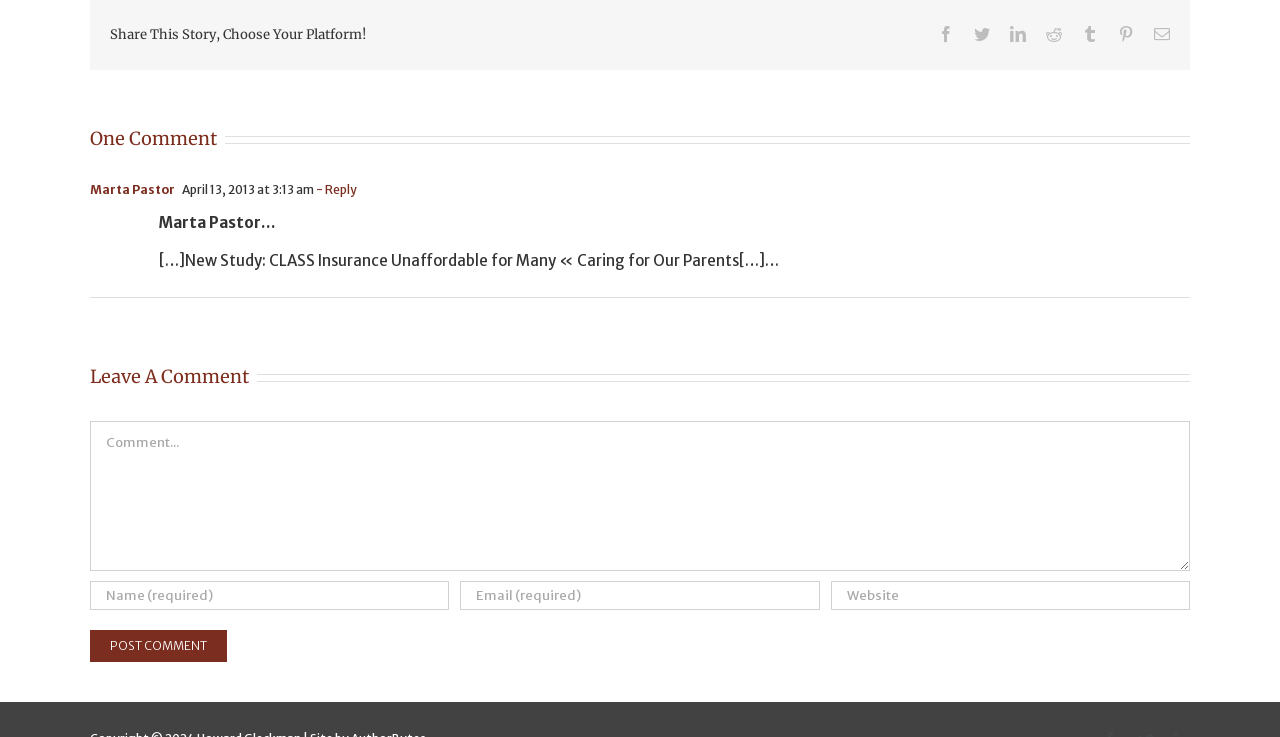Please identify the bounding box coordinates of the clickable area that will fulfill the following instruction: "Post a comment". The coordinates should be in the format of four float numbers between 0 and 1, i.e., [left, top, right, bottom].

[0.07, 0.855, 0.177, 0.898]